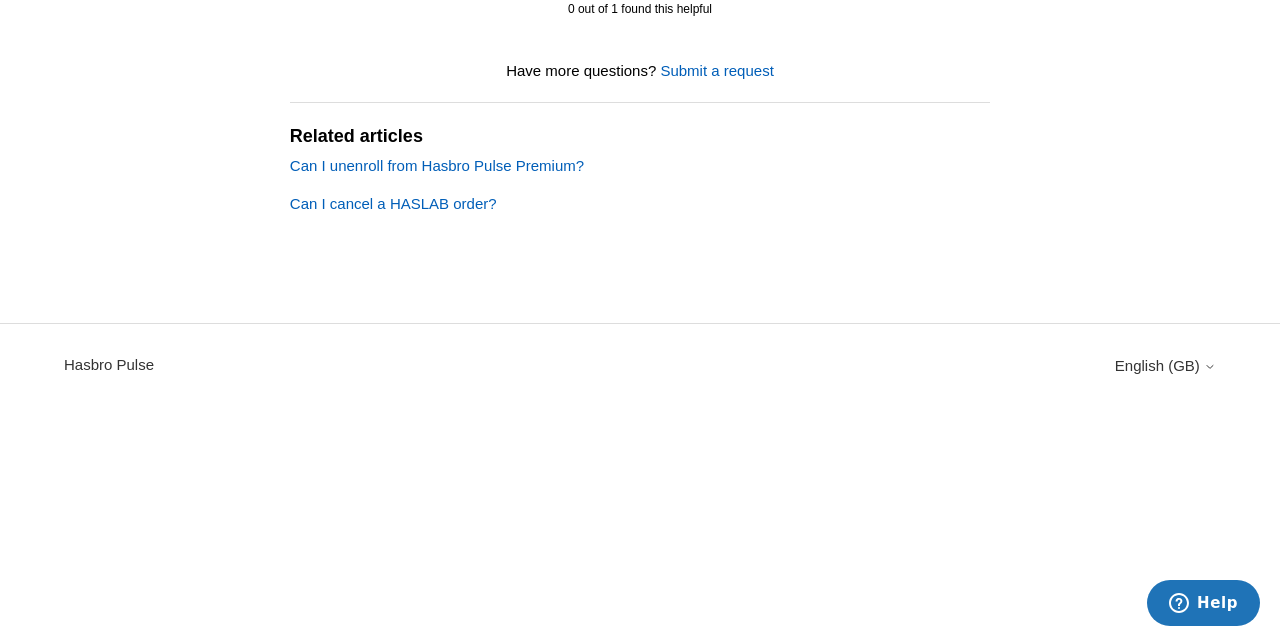Using the element description English (GB), predict the bounding box coordinates for the UI element. Provide the coordinates in (top-left x, top-left y, bottom-right x, bottom-right y) format with values ranging from 0 to 1.

[0.871, 0.558, 0.95, 0.585]